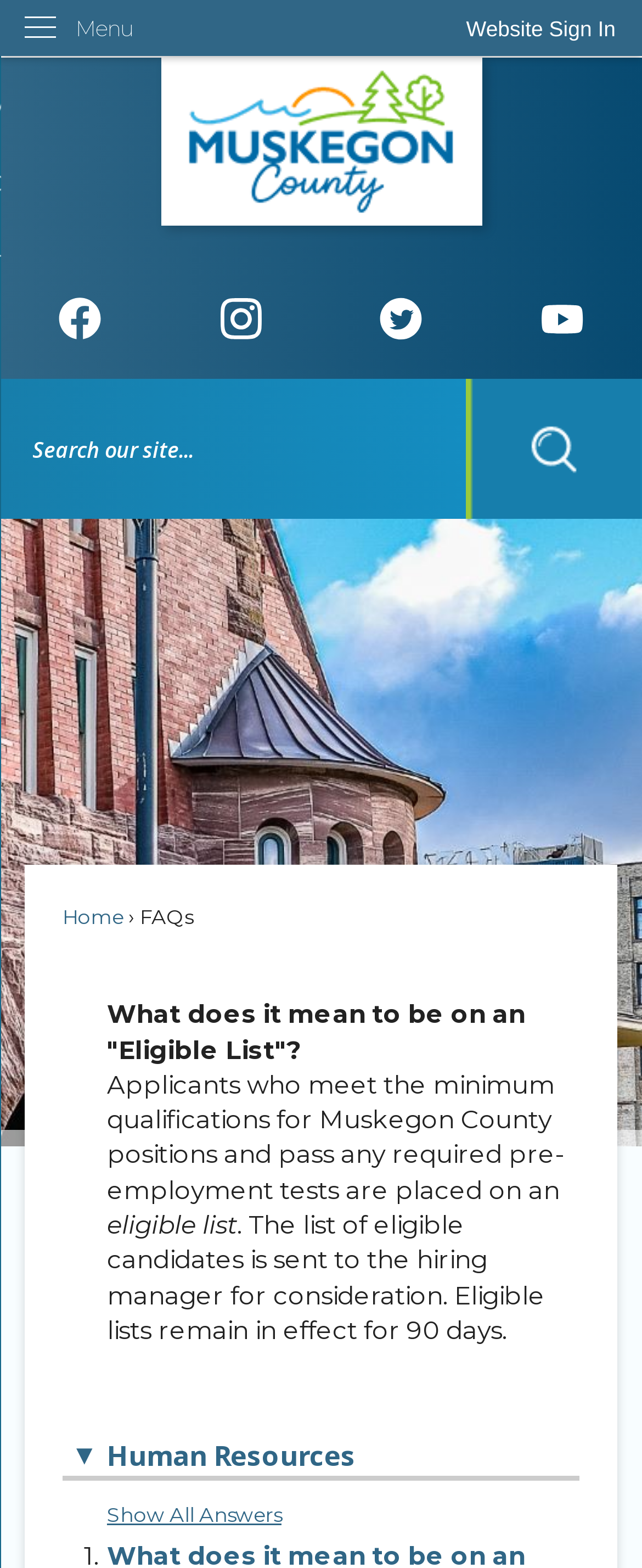Provide the bounding box coordinates of the UI element this sentence describes: "alt="Facebook"".

[0.092, 0.19, 0.158, 0.217]